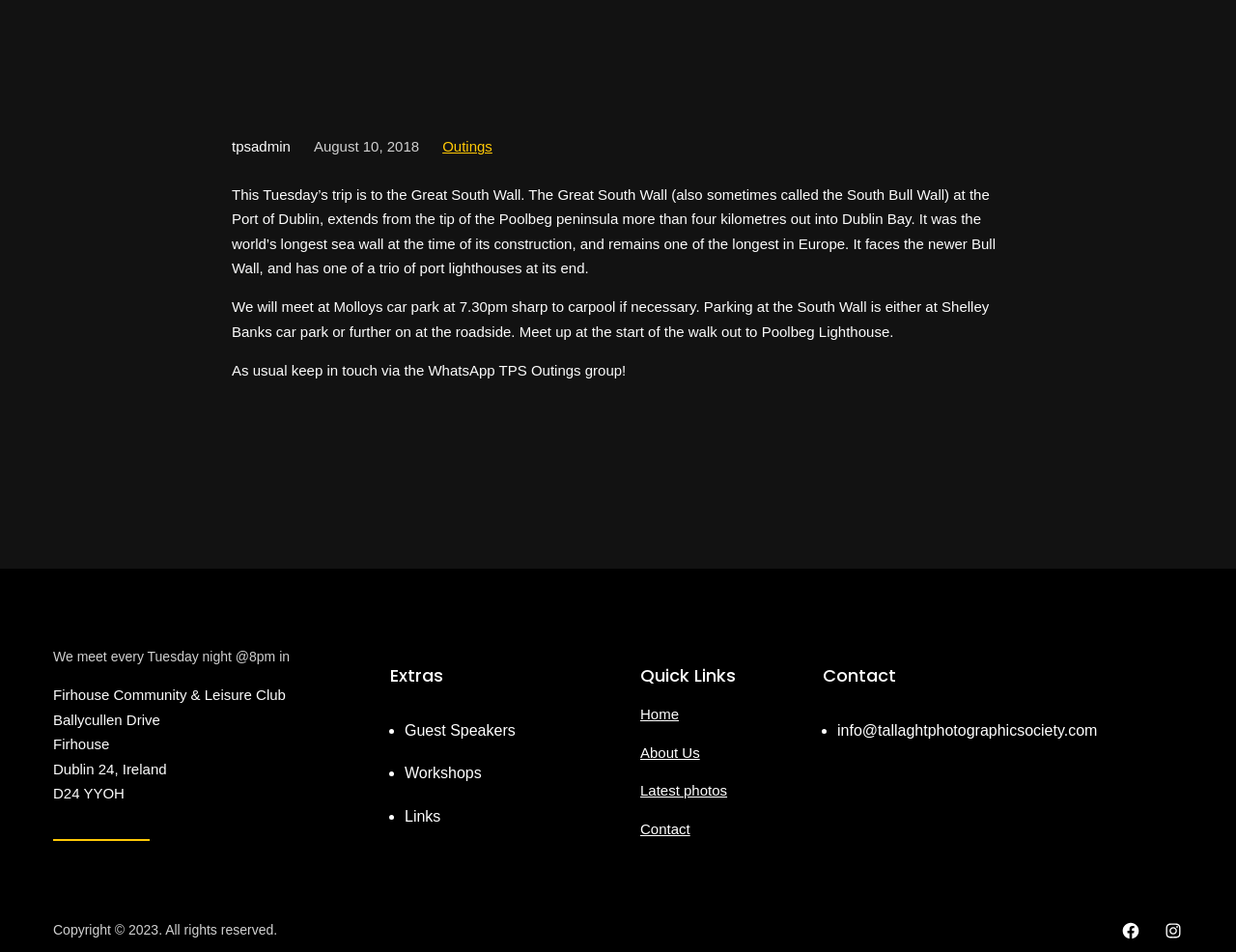Determine the bounding box for the described UI element: "Outings".

[0.358, 0.146, 0.398, 0.163]